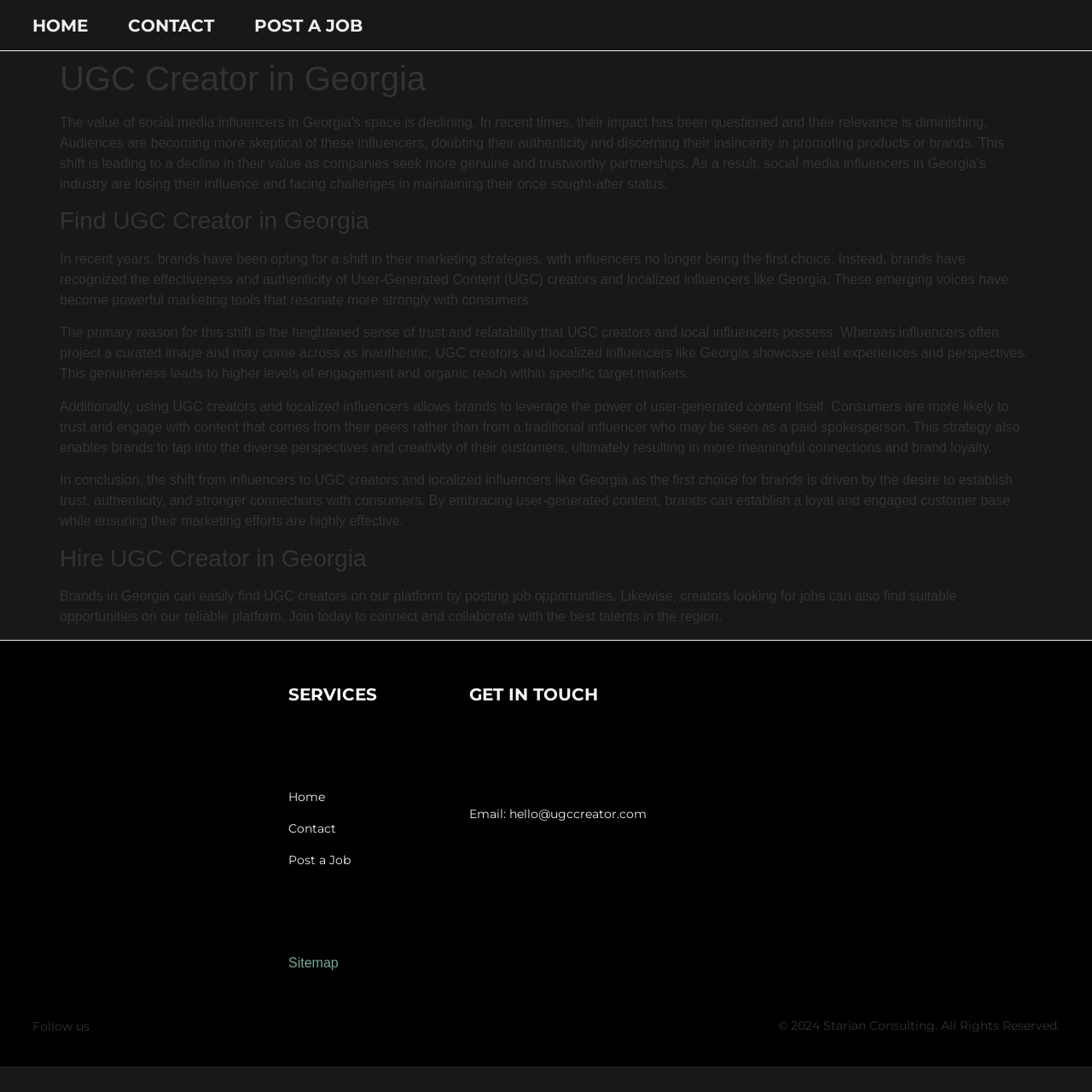What is the primary heading on this webpage?

UGC Creator in Georgia